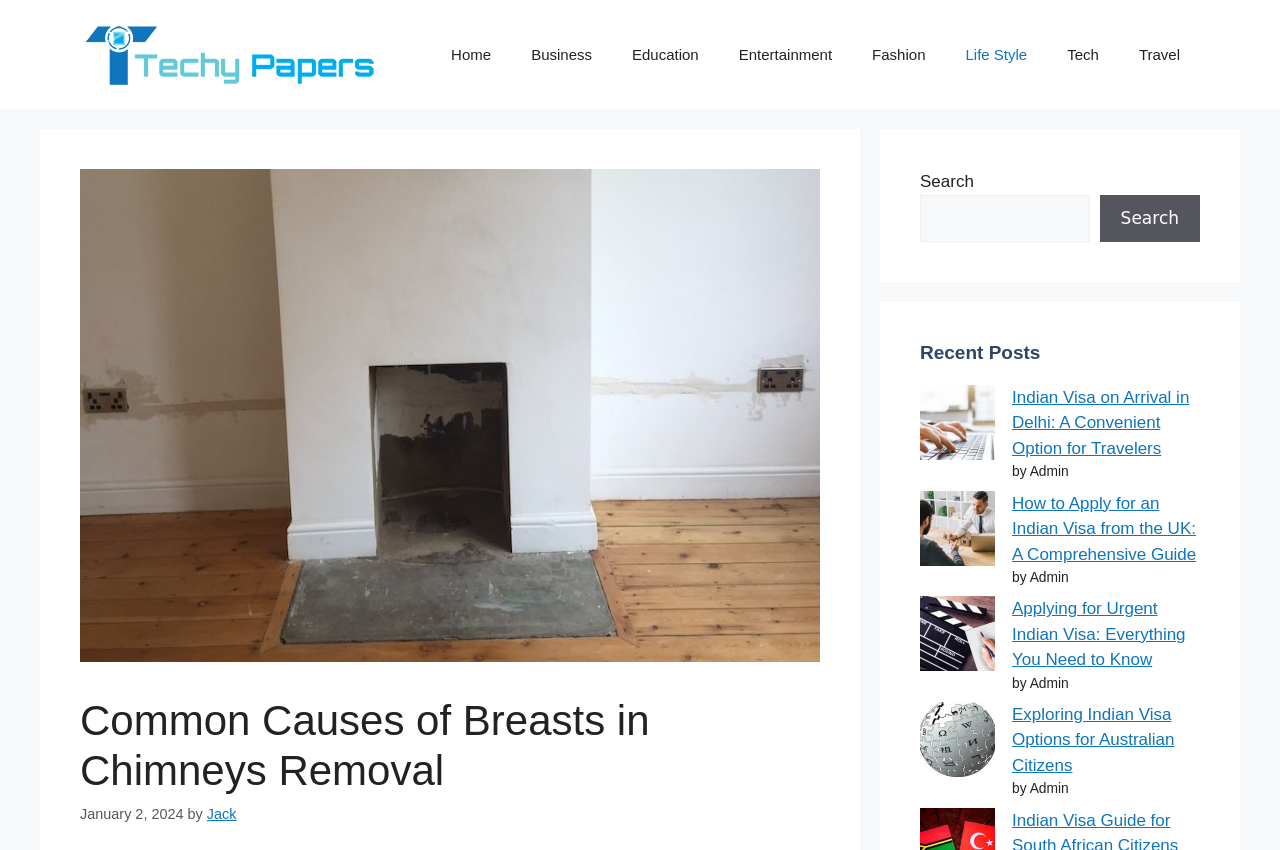From the screenshot, find the bounding box of the UI element matching this description: "Life Style". Supply the bounding box coordinates in the form [left, top, right, bottom], each a float between 0 and 1.

[0.739, 0.029, 0.818, 0.099]